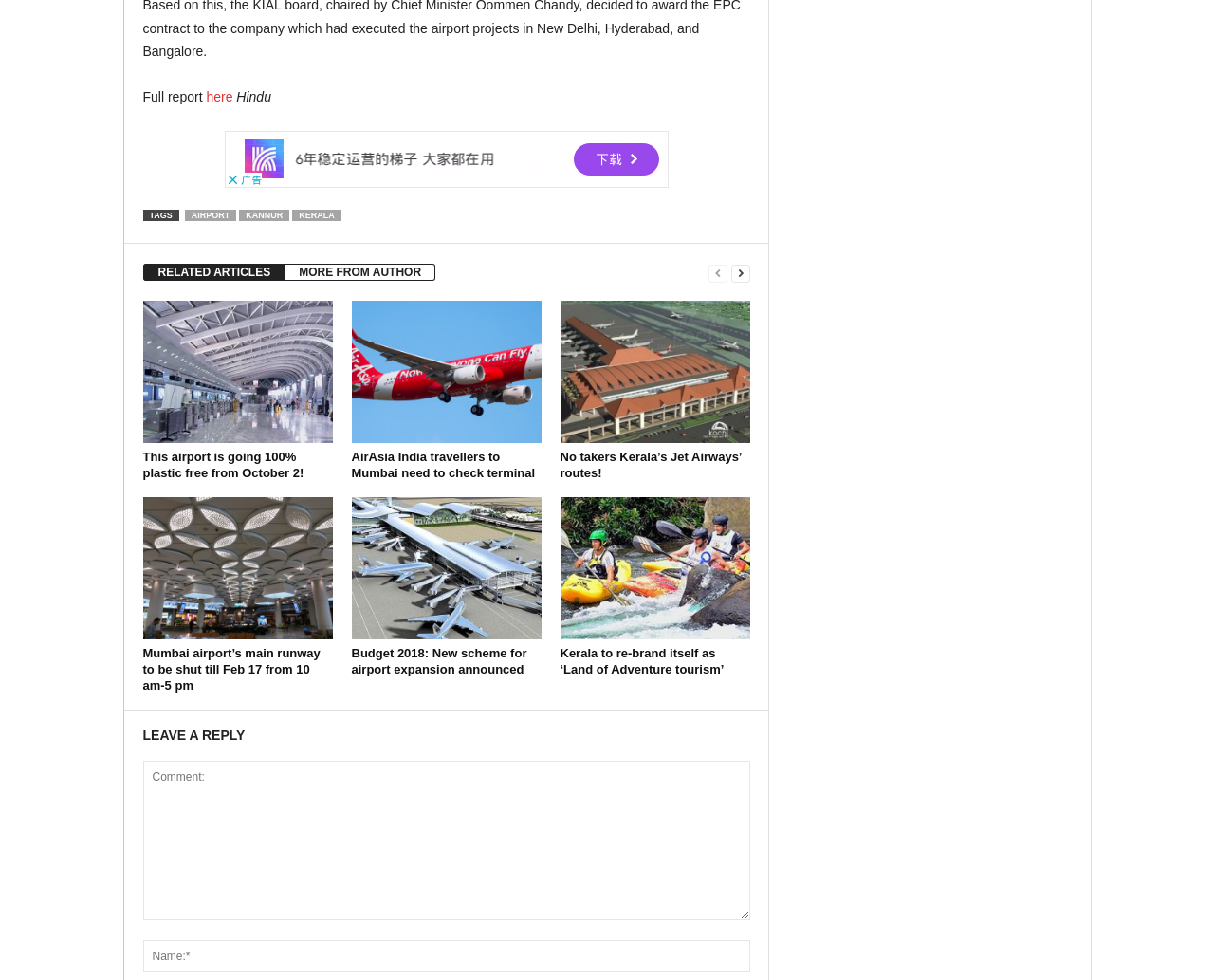Given the description "airport", provide the bounding box coordinates of the corresponding UI element.

[0.152, 0.214, 0.195, 0.225]